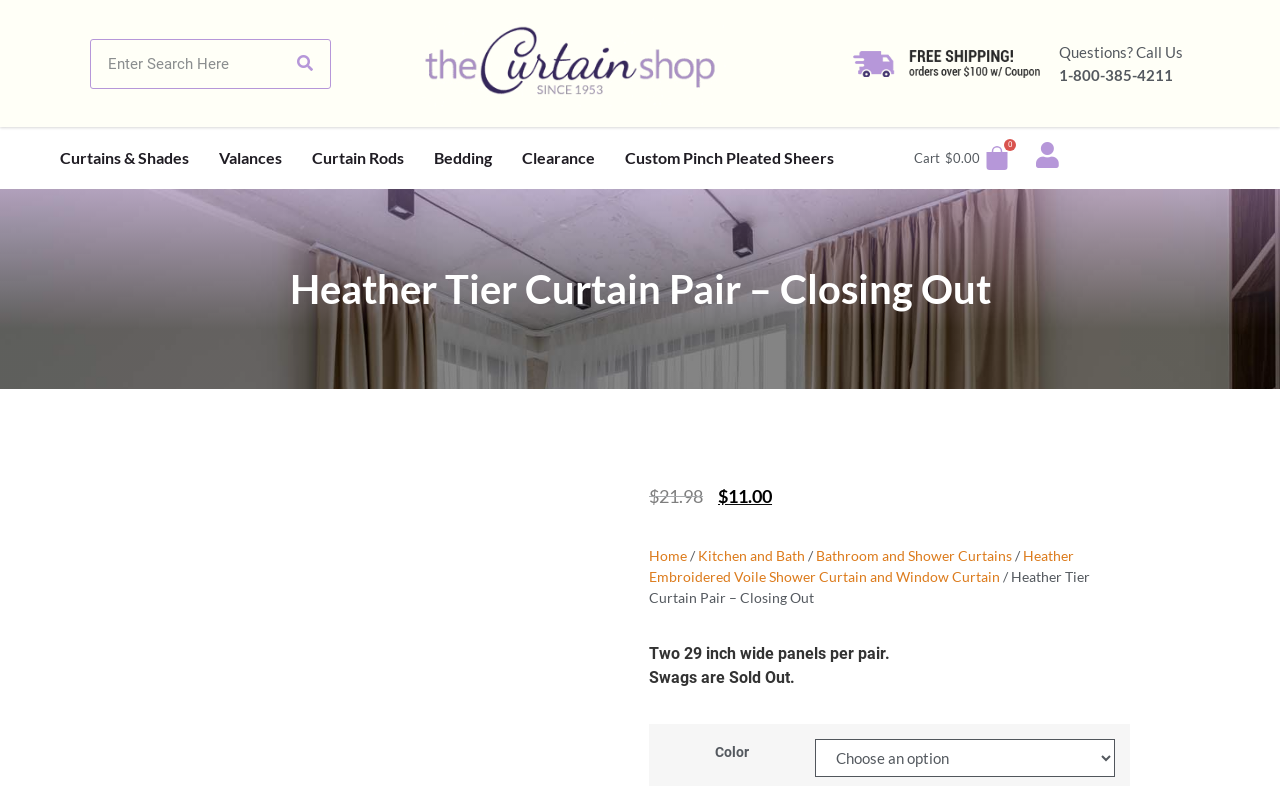Illustrate the webpage's structure and main components comprehensively.

This webpage appears to be a product page for the "Heather Tier Curtain Pair" on an e-commerce website called "The Curtain Shop". 

At the top of the page, there is a search bar with a search button to the right, allowing users to search for products. Below the search bar, there are several links to different categories, including "Curtains & Shades", "Valances", "Curtain Rods", and "Bedding". 

To the right of these links, there is an image promoting free shipping on orders over $100 with a coupon. Next to the image, there is a phone number and a link to call for questions. 

Further down the page, there is a large heading that displays the product name, "Heather Tier Curtain Pair – Closing Out". Below the heading, there is a breadcrumb navigation menu that shows the path from the homepage to the current product page. 

The product description is displayed in two paragraphs. The first paragraph states that the product comes with two 29-inch wide panels per pair. The second paragraph informs customers that swags are sold out. 

Below the product description, there is a section to select the color of the product, with a dropdown menu providing the available options.